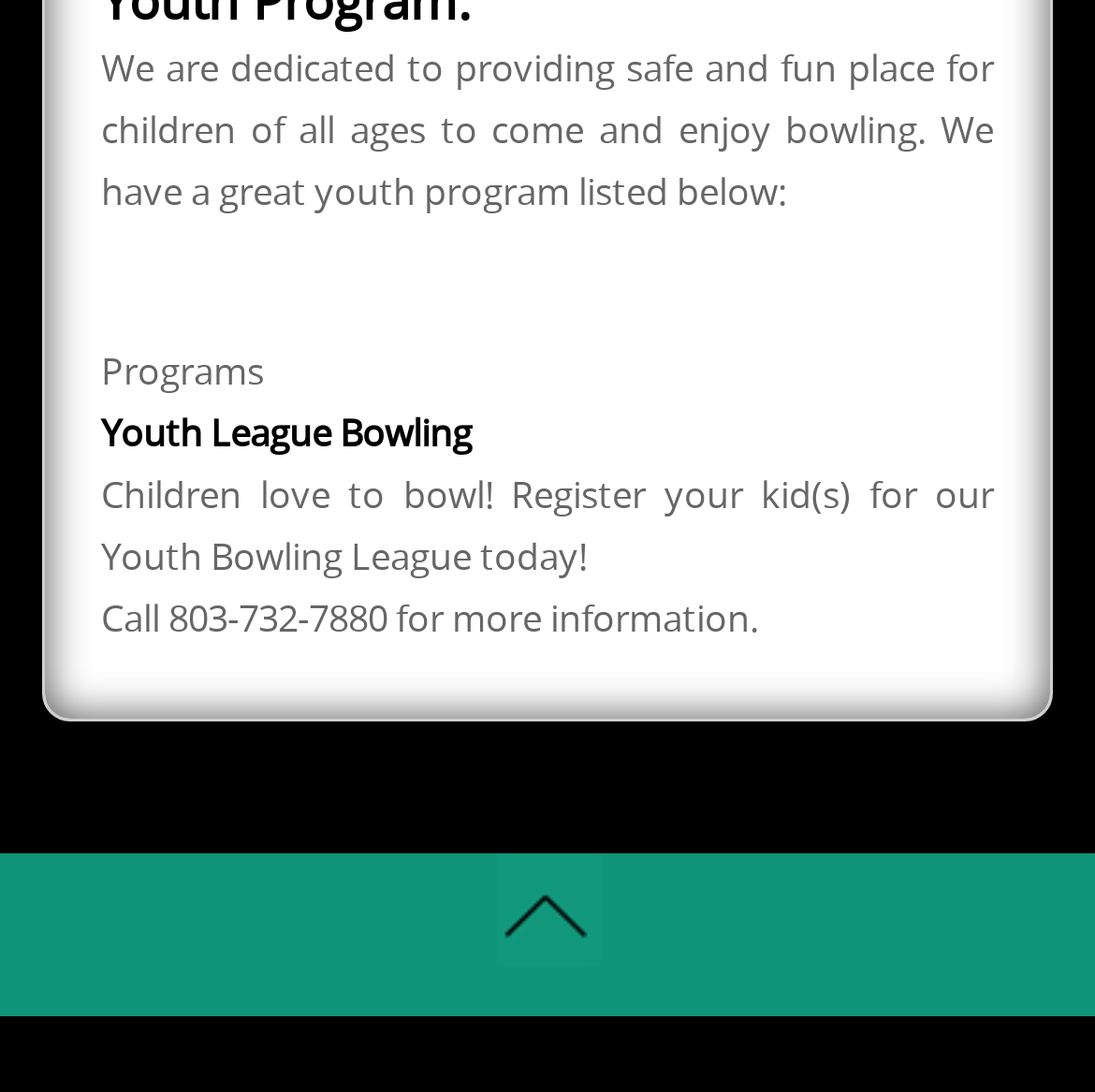Based on the element description, predict the bounding box coordinates (top-left x, top-left y, bottom-right x, bottom-right y) for the UI element in the screenshot: alt="Back to TOP"

[0.453, 0.806, 0.547, 0.852]